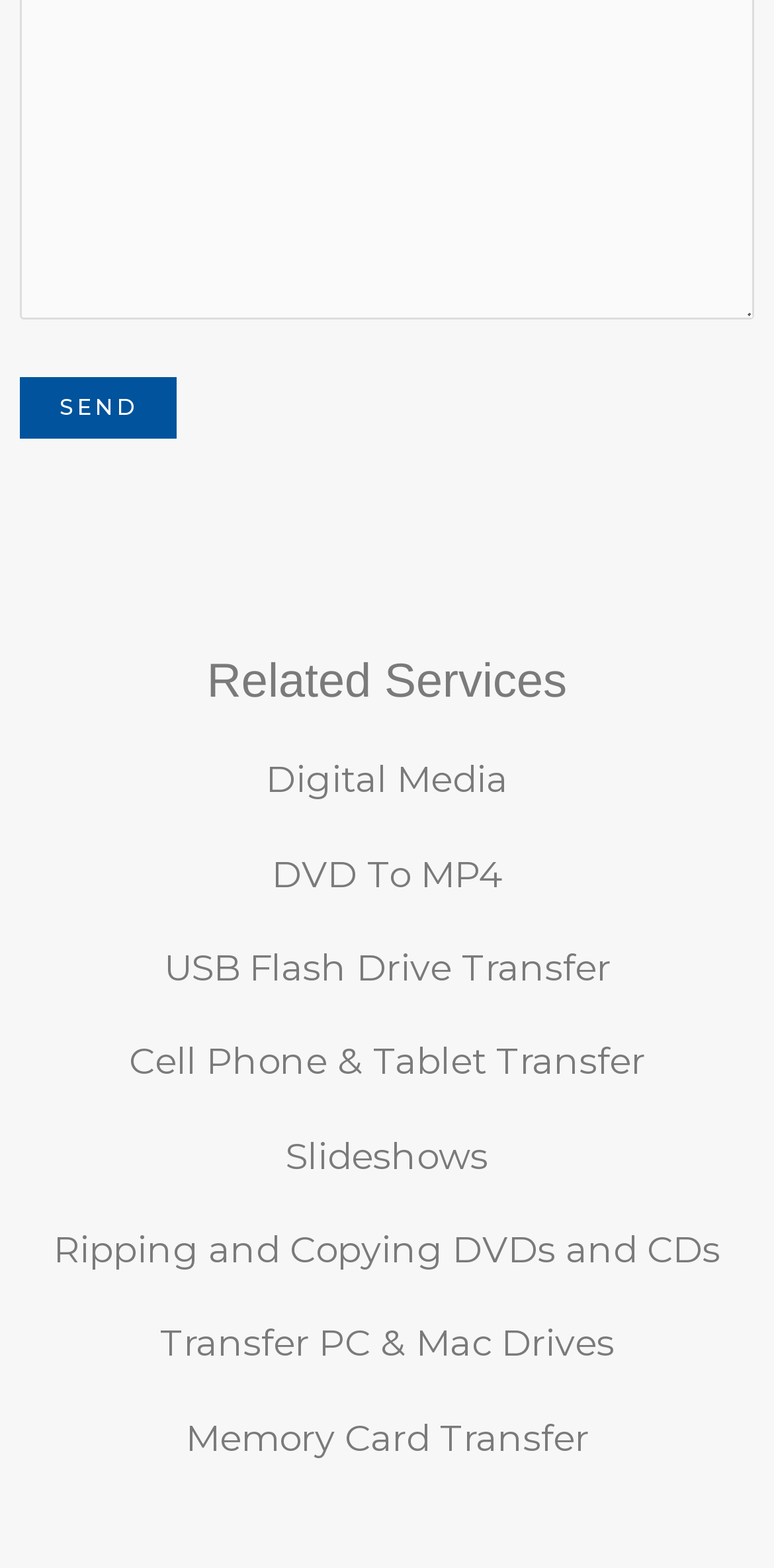Find the bounding box coordinates of the element's region that should be clicked in order to follow the given instruction: "Check out Slideshows services". The coordinates should consist of four float numbers between 0 and 1, i.e., [left, top, right, bottom].

[0.369, 0.722, 0.631, 0.752]